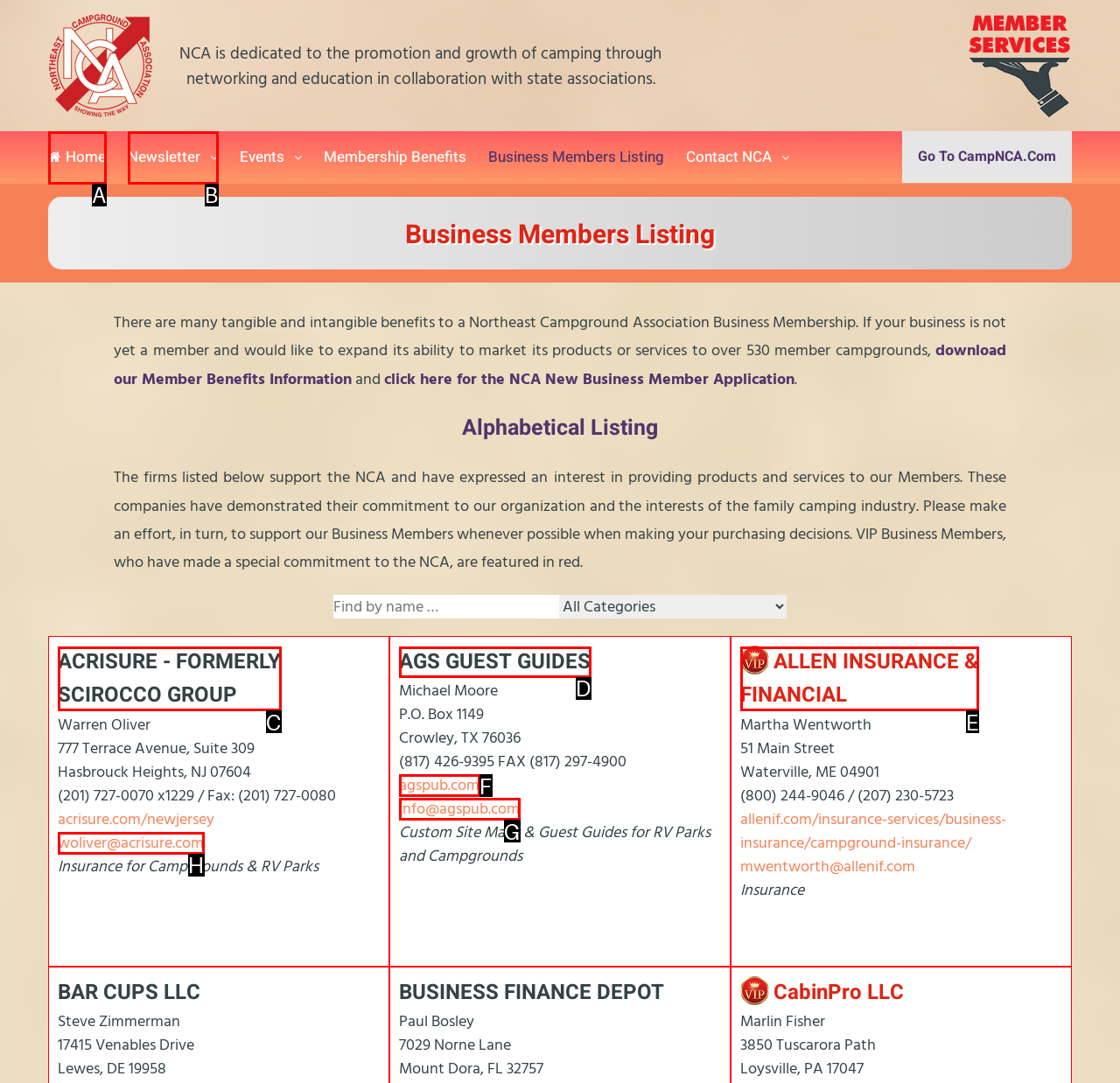Using the description: ALLEN INSURANCE & FINANCIAL, find the corresponding HTML element. Provide the letter of the matching option directly.

E